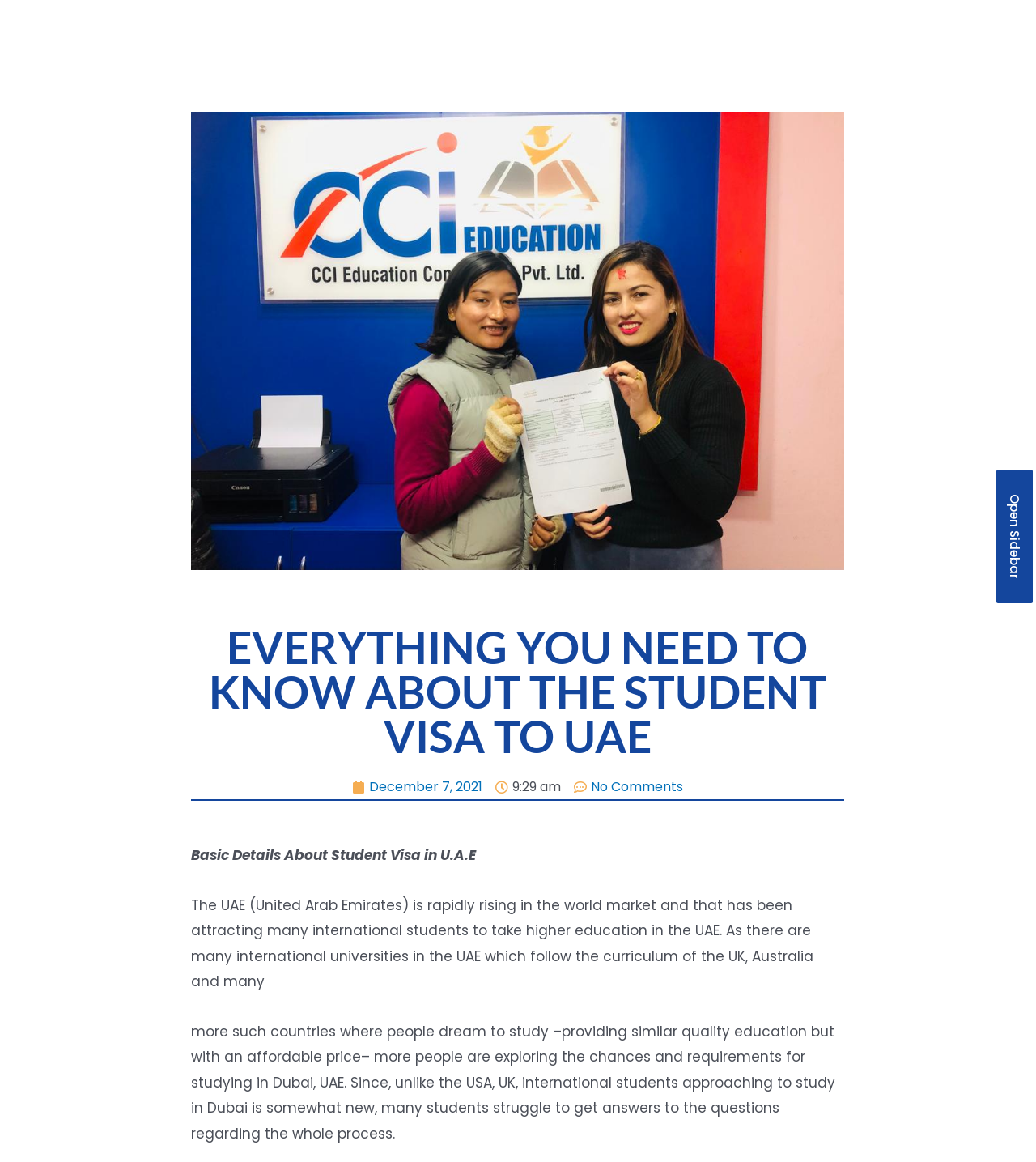Offer a meticulous caption that includes all visible features of the webpage.

The webpage is about student visas to the United Arab Emirates (UAE), specifically studying in Dubai. At the top, there is a heading that reads "EVERYTHING YOU NEED TO KNOW ABOUT THE STUDENT VISA TO UAE" in a prominent position. Below the heading, there is a link indicating the date "December 7, 2021", followed by a static text showing the time "9:29 am". Next to the time, there is another link labeled "No Comments".

Below these elements, there is a section that provides basic details about student visas in the UAE. The section starts with a static text "Basic Details About Student Visa in U.A.E", followed by a paragraph of text that explains the growing popularity of studying in the UAE due to its rapid rise in the world market and the presence of international universities offering quality education at an affordable price. The text continues to describe the challenges faced by international students in understanding the process of studying in Dubai.

On the right side of the page, near the top, there is a button labeled "Open Sidebar".